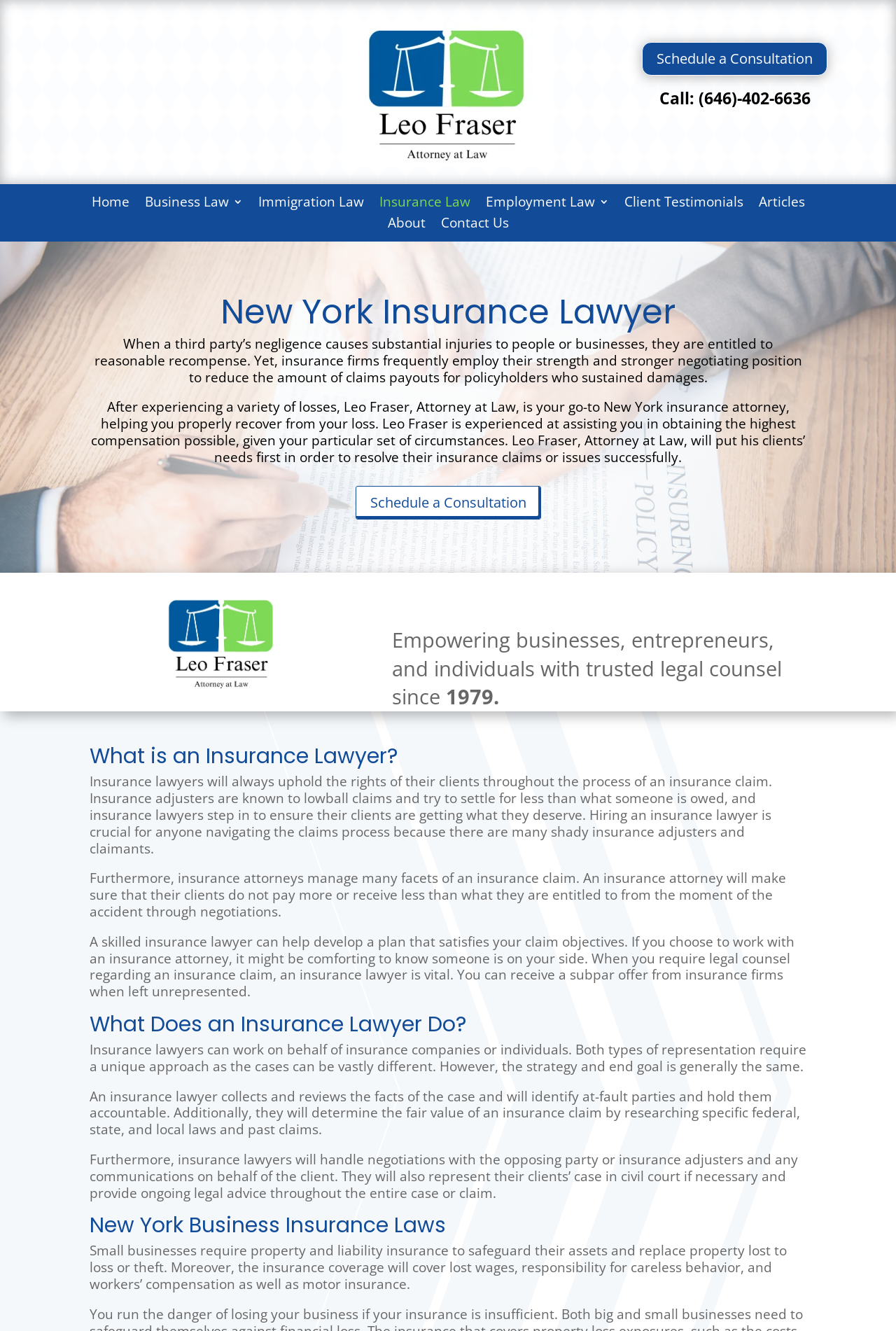Using the provided description: "Schedule a Consultation", find the bounding box coordinates of the corresponding UI element. The output should be four float numbers between 0 and 1, in the format [left, top, right, bottom].

[0.716, 0.031, 0.923, 0.057]